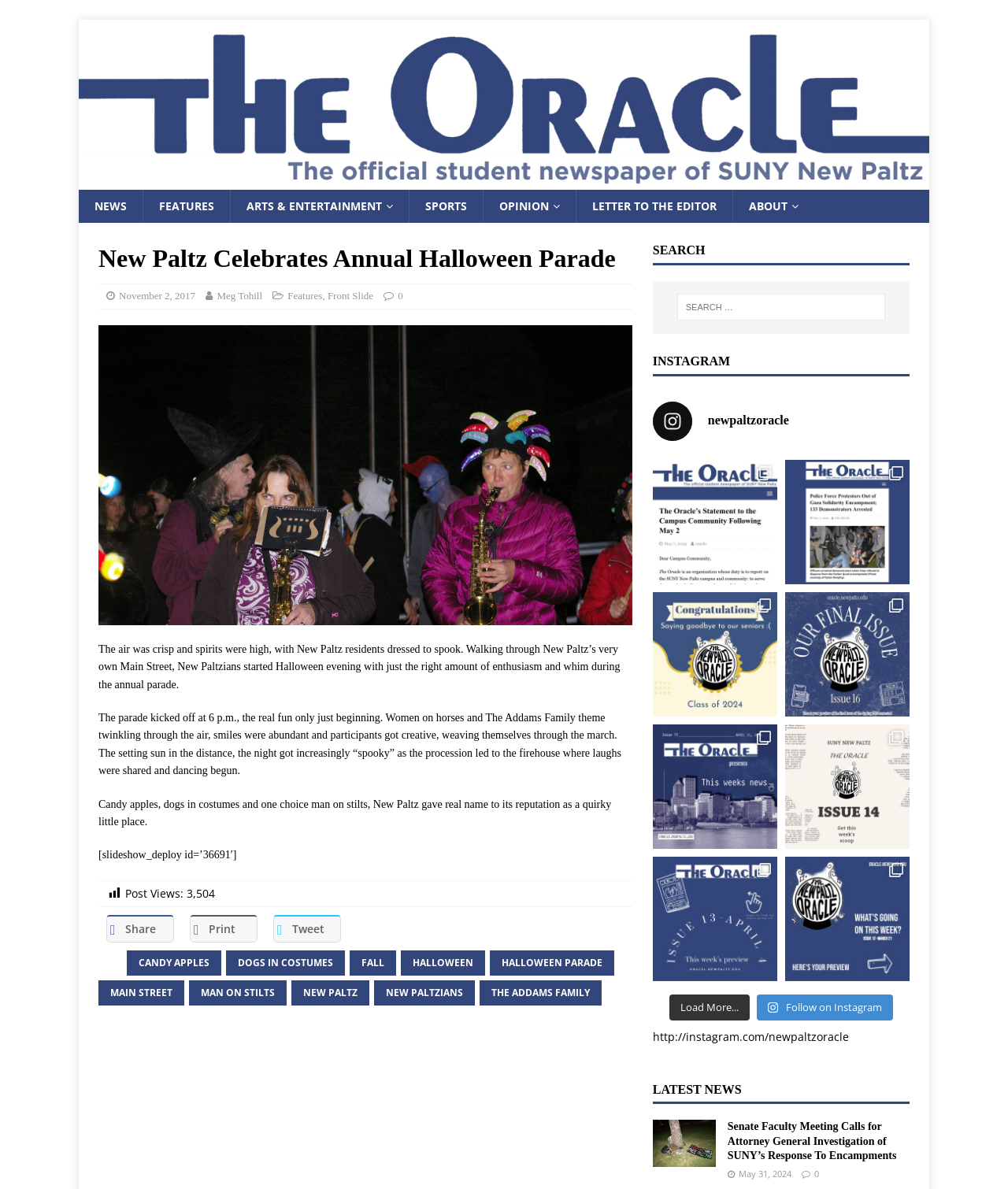Offer a detailed account of what is visible on the webpage.

The webpage is an article from The New Paltz Oracle, a news website, featuring a story about New Paltz's annual Halloween parade. At the top of the page, there is a navigation menu with links to different sections of the website, including NEWS, FEATURES, ARTS & ENTERTAINMENT, SPORTS, OPINION, and ABOUT.

Below the navigation menu, there is a main article section with a heading that reads "New Paltz Celebrates Annual Halloween Parade". The article is accompanied by an image and has several paragraphs of text describing the event. The text describes the atmosphere of the parade, the participants, and the activities that took place.

To the right of the article, there is a sidebar with several links to other articles and a search bar. The links are categorized under headings such as LATEST NEWS and INSTAGRAM. There are also several images with captions that appear to be promotional or advertising content.

At the bottom of the page, there are more links to other articles, including a section labeled "Load More..." that suggests there are additional articles available. There is also a link to follow The New Paltz Oracle on Instagram and a link to the website's Instagram page.

Throughout the page, there are several images and links to other articles, as well as a few headings and subheadings that break up the content. The overall layout is organized and easy to navigate, with clear headings and concise text.